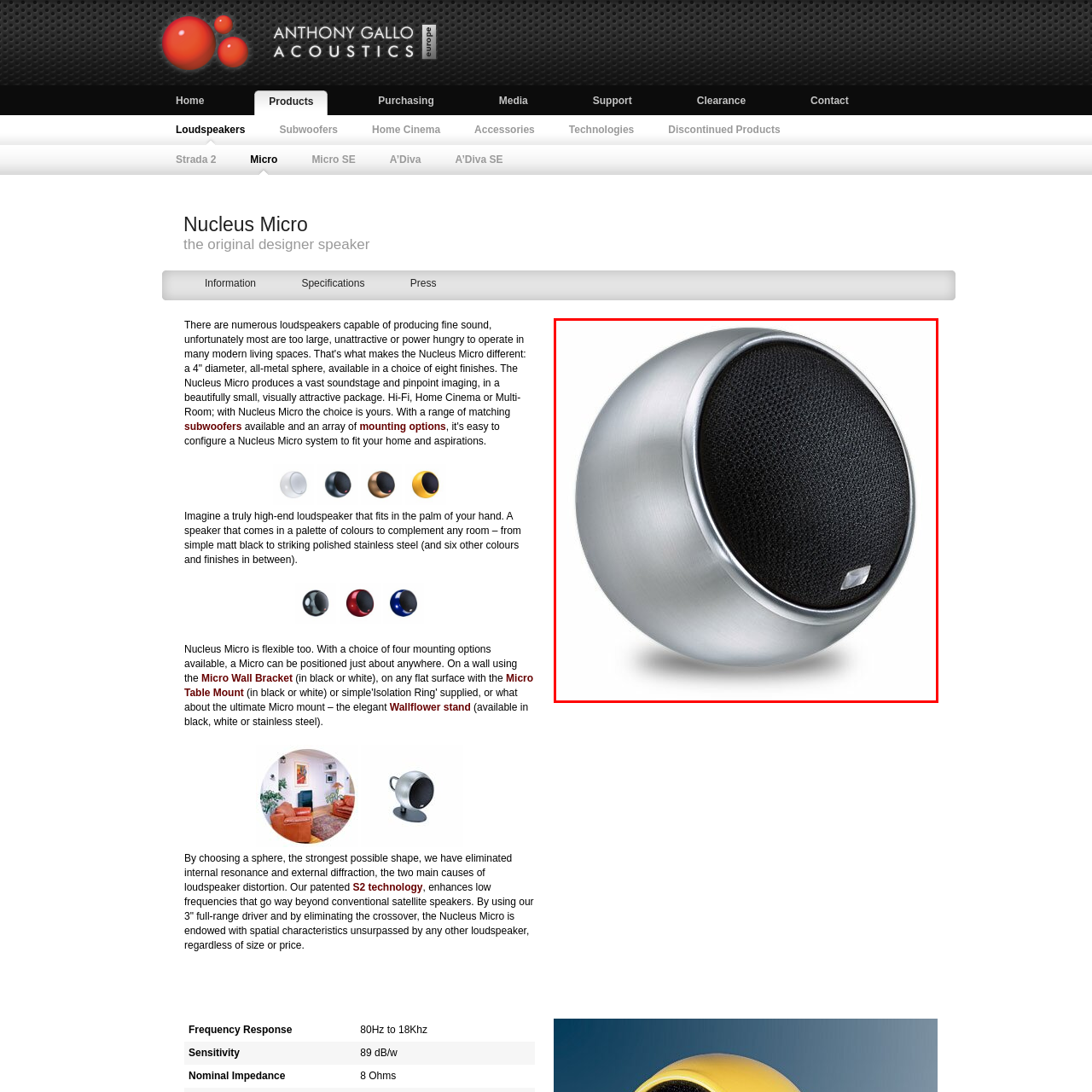Generate a thorough description of the part of the image enclosed by the red boundary.

The image features the Gallo Nucleus Micro, a compact and elegantly designed loudspeaker characterized by its distinctive spherical shape. This speaker design not only enhances its aesthetic appeal but also contributes to superior acoustic performance by minimizing internal resonance and external diffraction—key factors in reducing loudspeaker distortion. The Nucleus Micro boasts a diameter of just 4 inches and is available in a variety of finishes, including a striking polished stainless steel option. It is engineered to deliver a rich soundstage and pinpoint imaging, making it suitable for various setups, whether for Hi-Fi music systems, home cinema environments, or multi-room applications. Additionally, the speaker can be configured with multiple mounting options, including wall brackets, table mounts, or stands, allowing for versatile positioning in any modern living space.